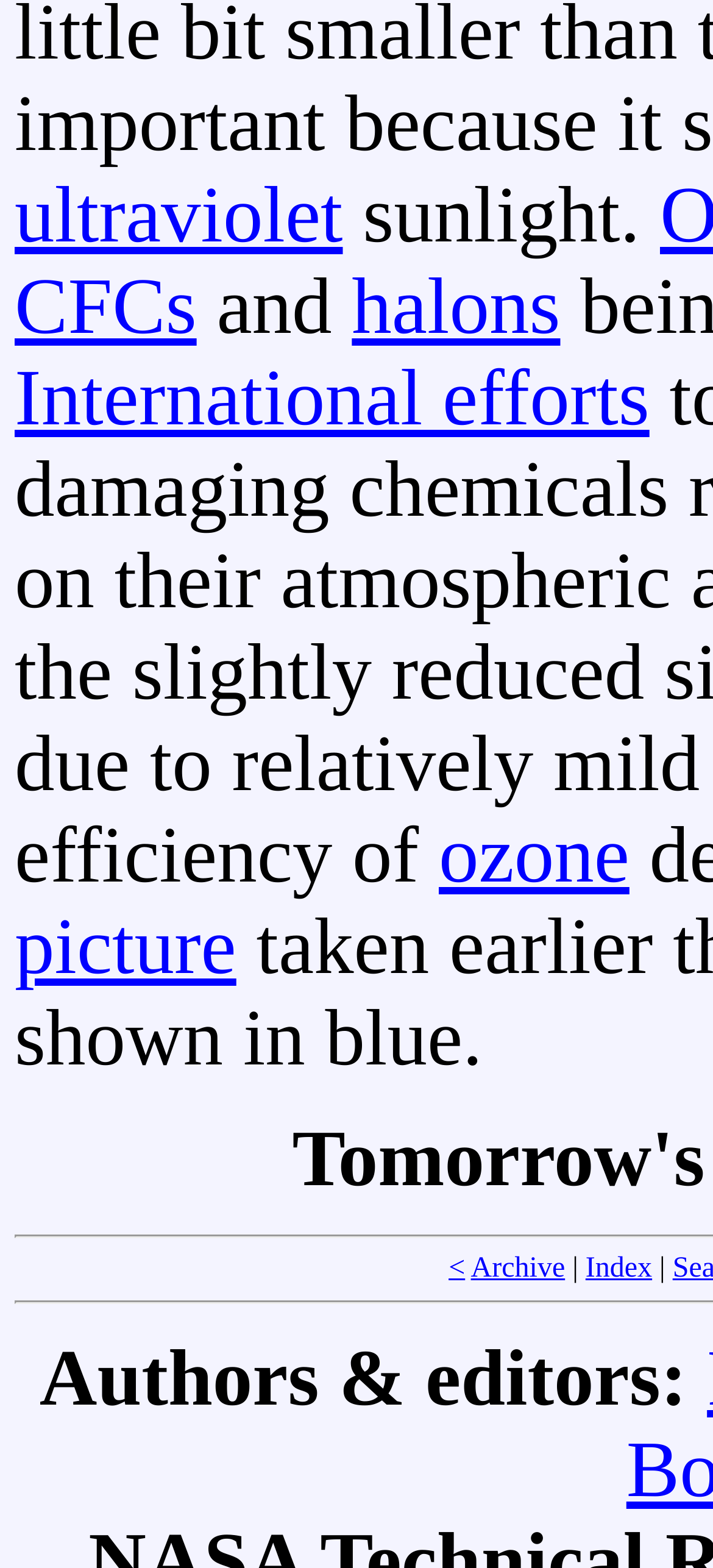Please indicate the bounding box coordinates of the element's region to be clicked to achieve the instruction: "view Index". Provide the coordinates as four float numbers between 0 and 1, i.e., [left, top, right, bottom].

[0.821, 0.799, 0.915, 0.819]